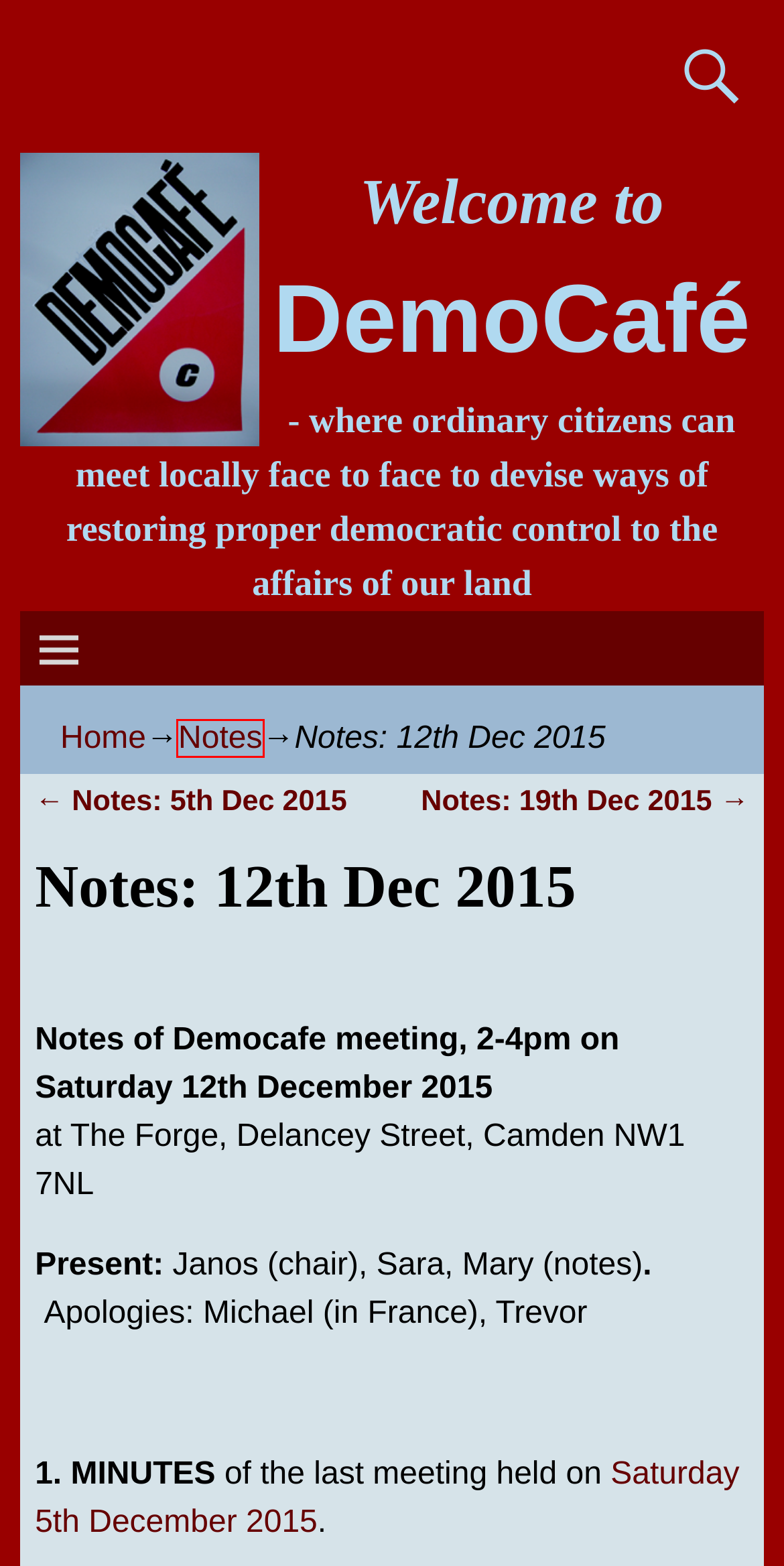You are presented with a screenshot of a webpage with a red bounding box. Select the webpage description that most closely matches the new webpage after clicking the element inside the red bounding box. The options are:
A. Notes: 5th Dec 2015
B. April 2015
C. Democracy
D. Notes
E. Economics
F. Notes: 28th May 2016
G. Englishness
H. Notes: 19th Dec 2015

D